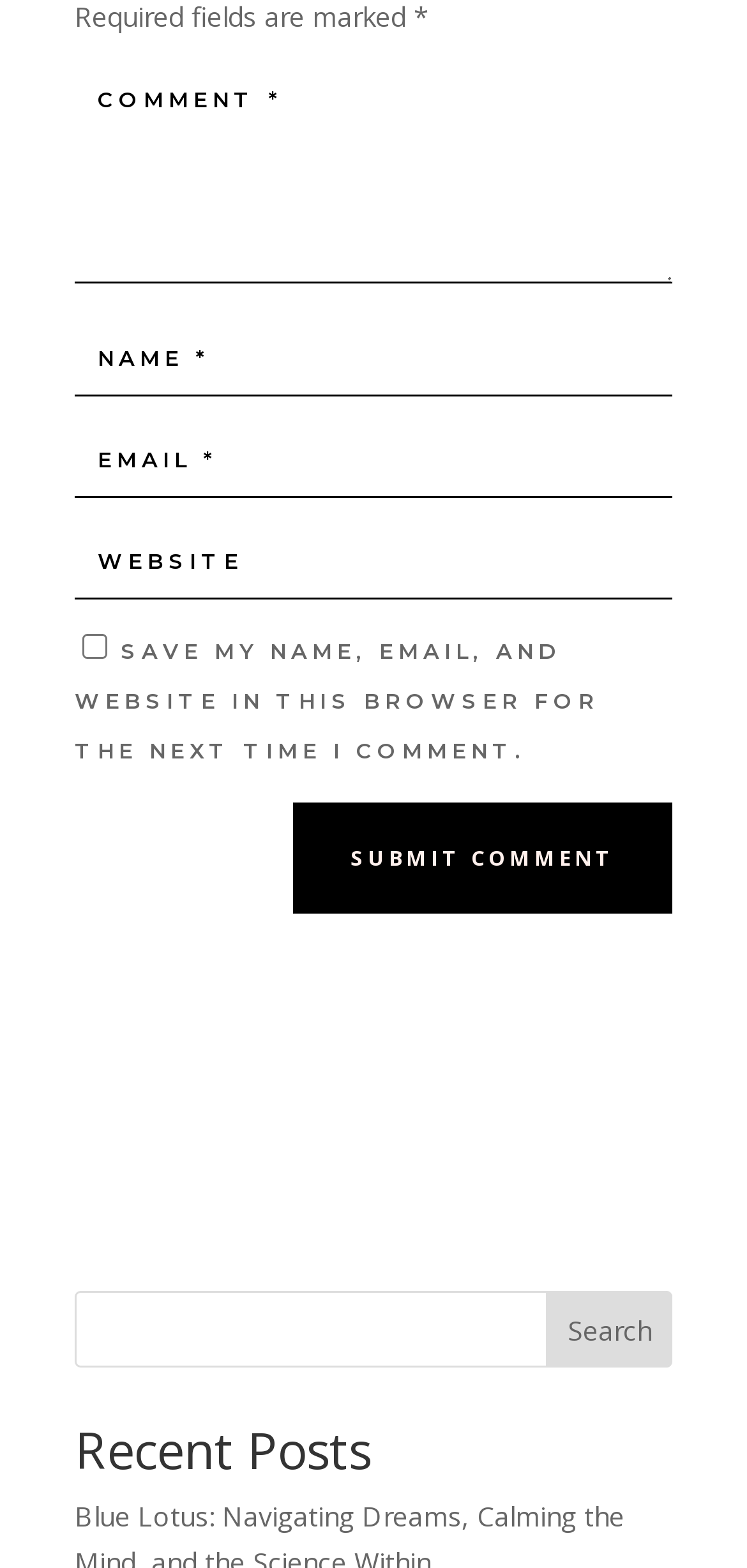Please specify the bounding box coordinates of the region to click in order to perform the following instruction: "Submit a comment".

[0.392, 0.511, 0.9, 0.583]